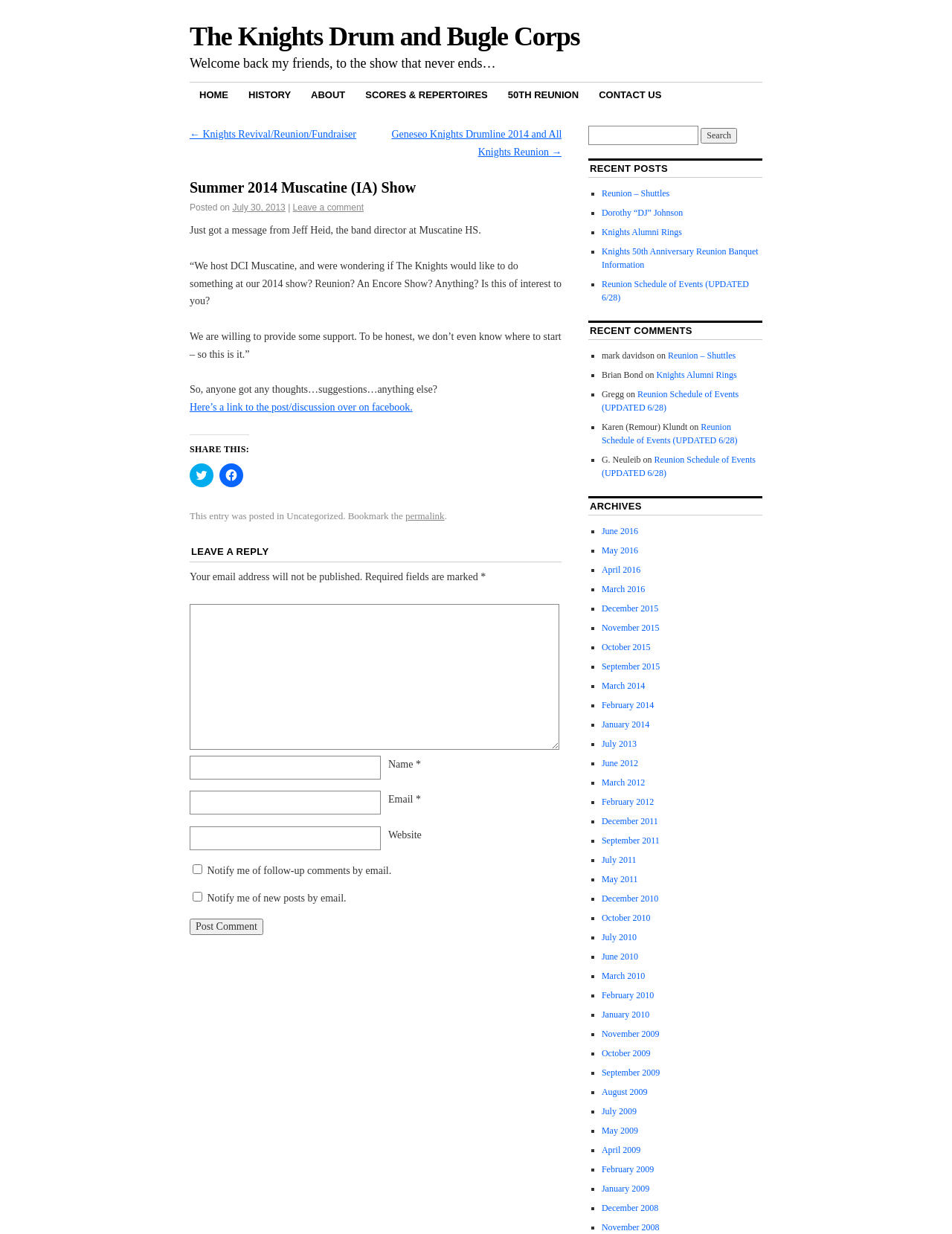What is the name of the high school mentioned in the post?
Give a one-word or short phrase answer based on the image.

Muscatine HS